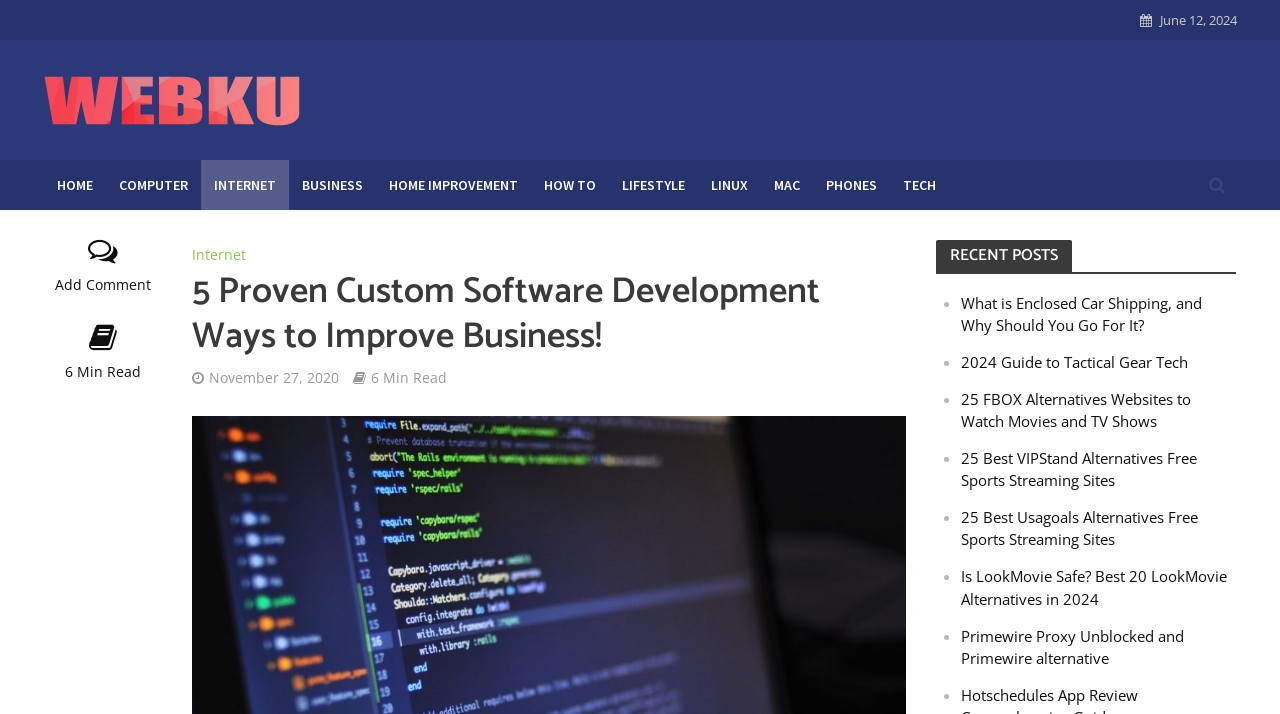Please specify the bounding box coordinates of the clickable region to carry out the following instruction: "Click on the Add Comment button". The coordinates should be four float numbers between 0 and 1, in the format [left, top, right, bottom].

[0.034, 0.336, 0.127, 0.416]